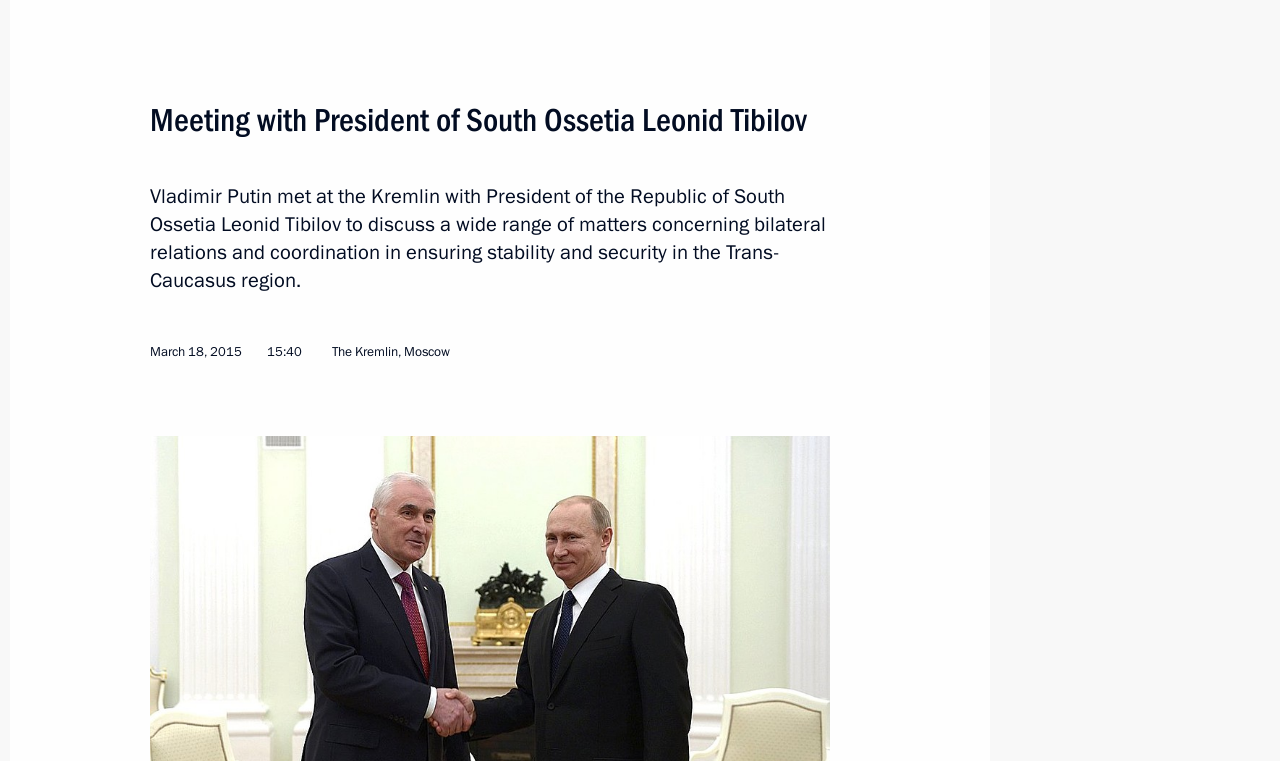Using the information in the image, give a comprehensive answer to the question: 
What is the title of the current resource?

I looked at the link with the text 'President of Russia Current resource' and determined that it is the title of the current resource.